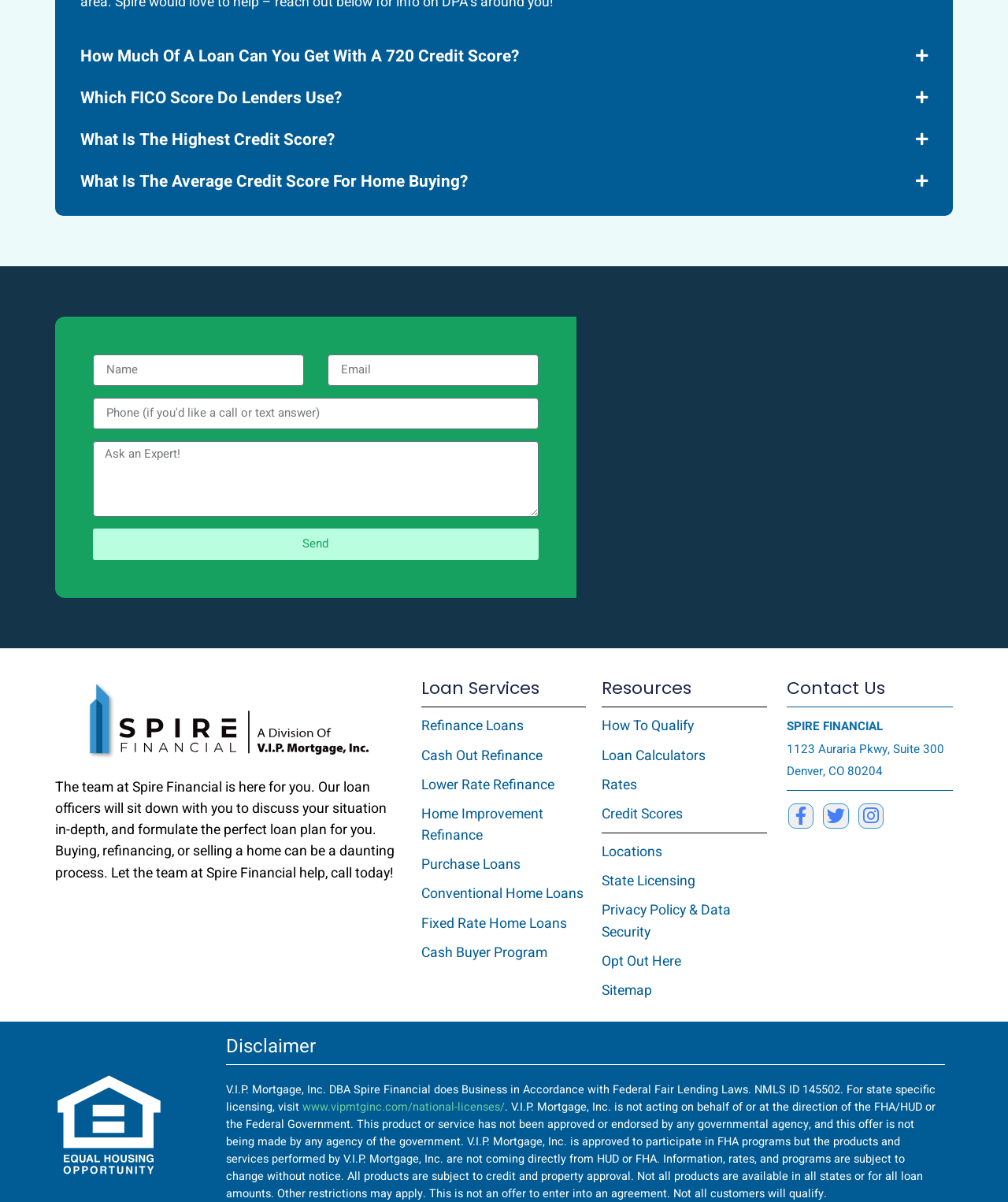Could you determine the bounding box coordinates of the clickable element to complete the instruction: "Click the 'Refinance Loans' link"? Provide the coordinates as four float numbers between 0 and 1, i.e., [left, top, right, bottom].

[0.418, 0.595, 0.582, 0.613]